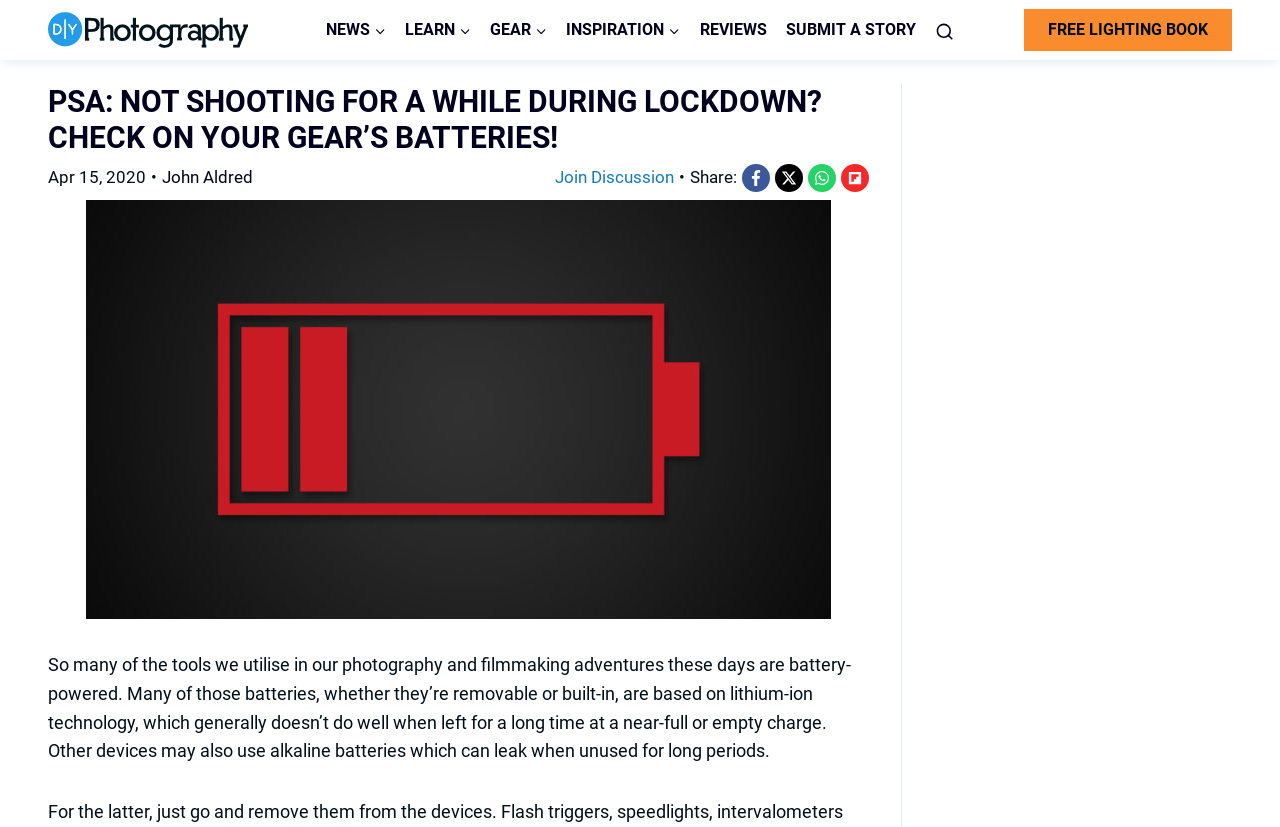Determine the coordinates of the bounding box for the clickable area needed to execute this instruction: "Share on Facebook".

[0.58, 0.198, 0.602, 0.232]